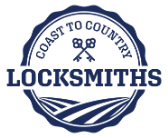Provide an in-depth description of the image you see.

The image features the logo of "Coast to Country Locksmiths," prominently showcasing their branding. The design includes a circular emblem, blending a rustic and modern aesthetic. At the top, the words "COAST TO COUNTRY" arch gently, complemented by two crossed keys at the center, symbolizing security and access. The lower part of the emblem displays the word "LOCKSMITHS" in bold, prominent lettering, emphasizing their profession and service. Below the name, stylized lines suggest fields or pathways, reinforcing a connection to the landscape and highlighting their community-oriented service. This logo encapsulates the essence of their business, which focuses on providing security solutions in both urban and rural settings.